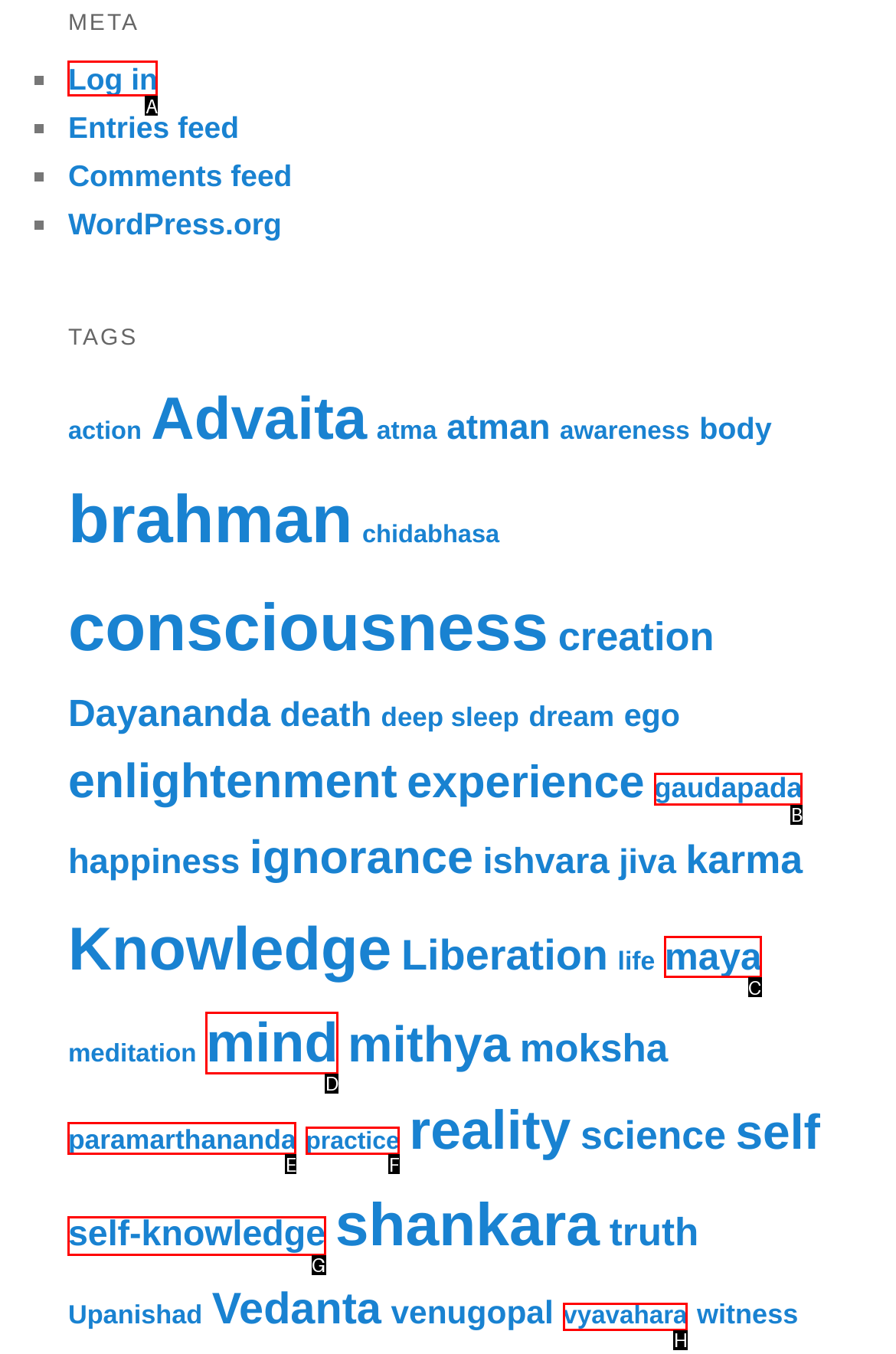Which option should I select to accomplish the task: Log in to the website? Respond with the corresponding letter from the given choices.

A